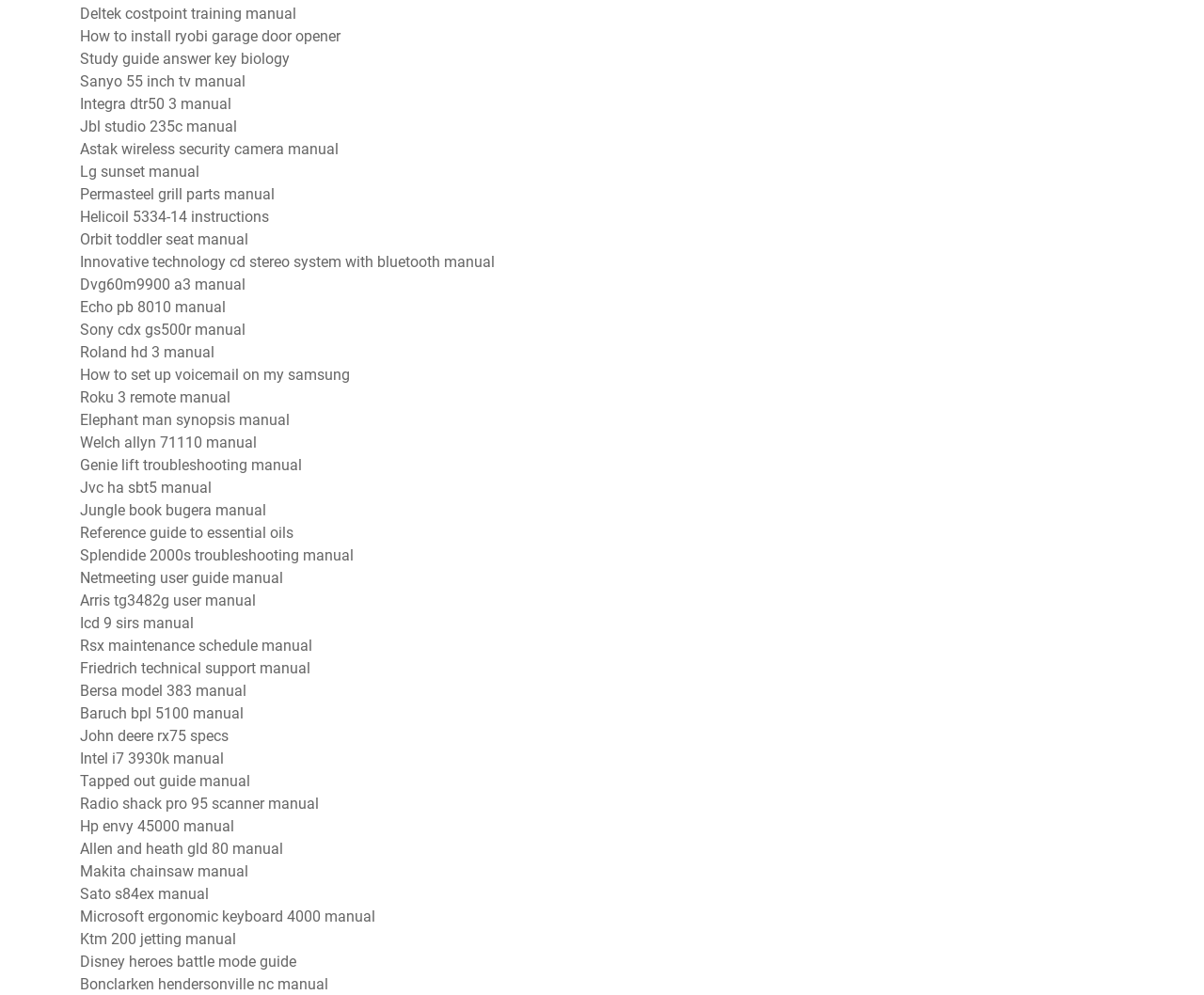Determine the bounding box coordinates for the area that should be clicked to carry out the following instruction: "View Deltek costpoint training manual".

[0.066, 0.005, 0.246, 0.023]